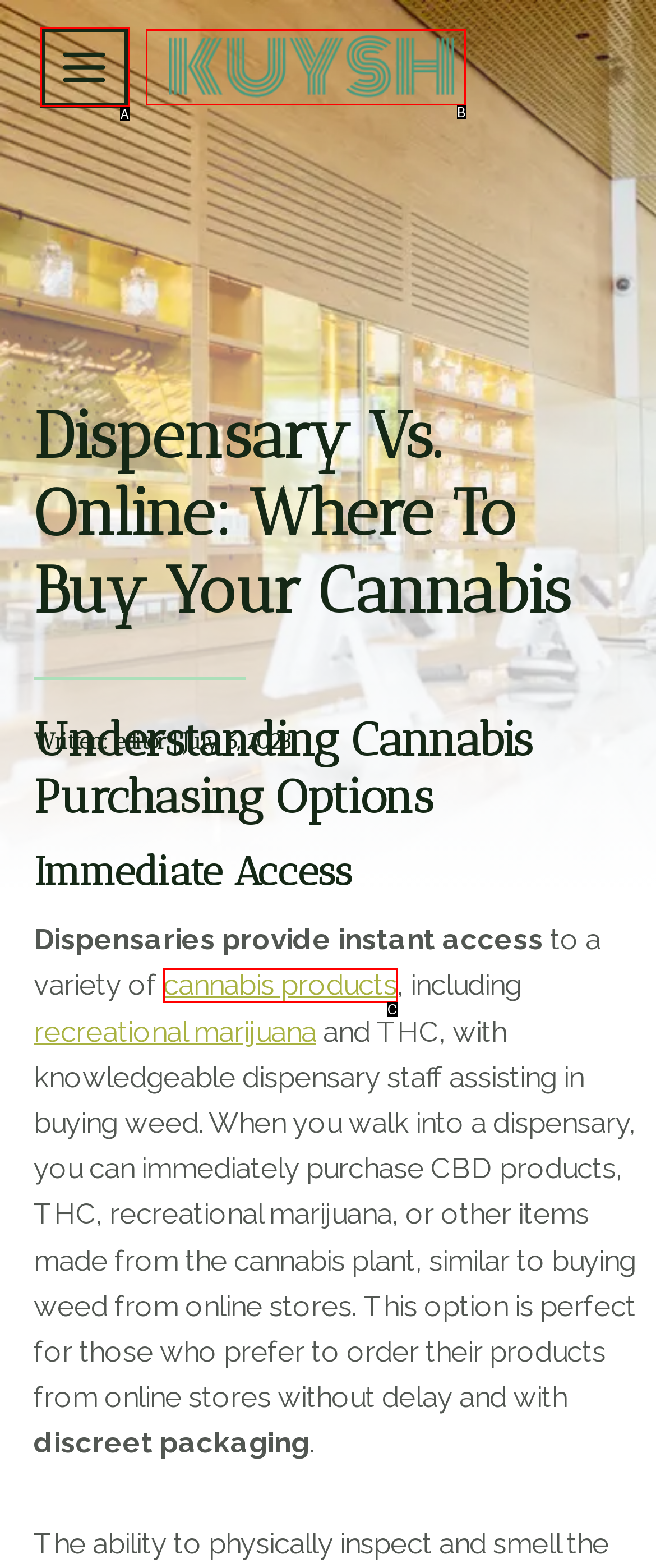From the description: aria-label="KUYSH", select the HTML element that fits best. Reply with the letter of the appropriate option.

B